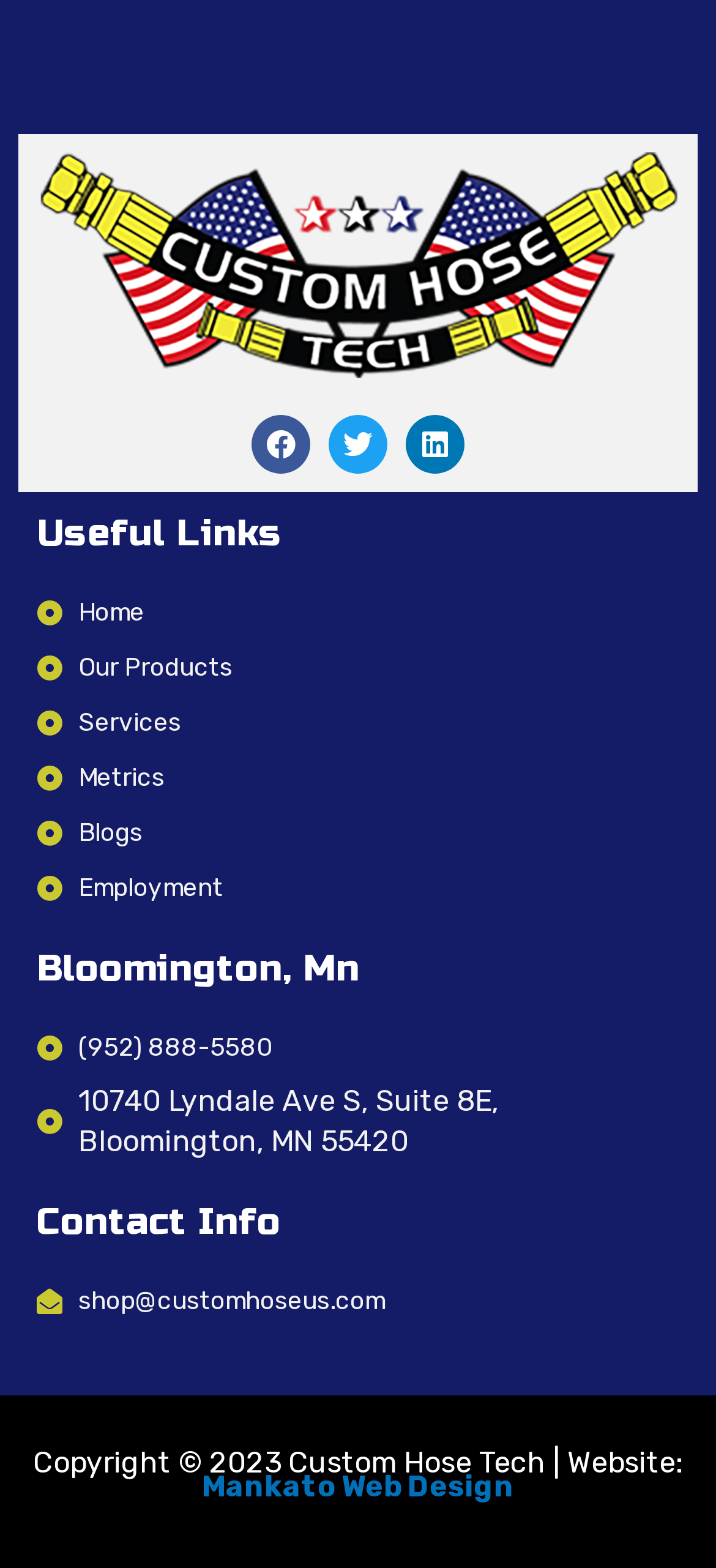What is the company's email address?
Using the image, respond with a single word or phrase.

shop@customhoseus.com